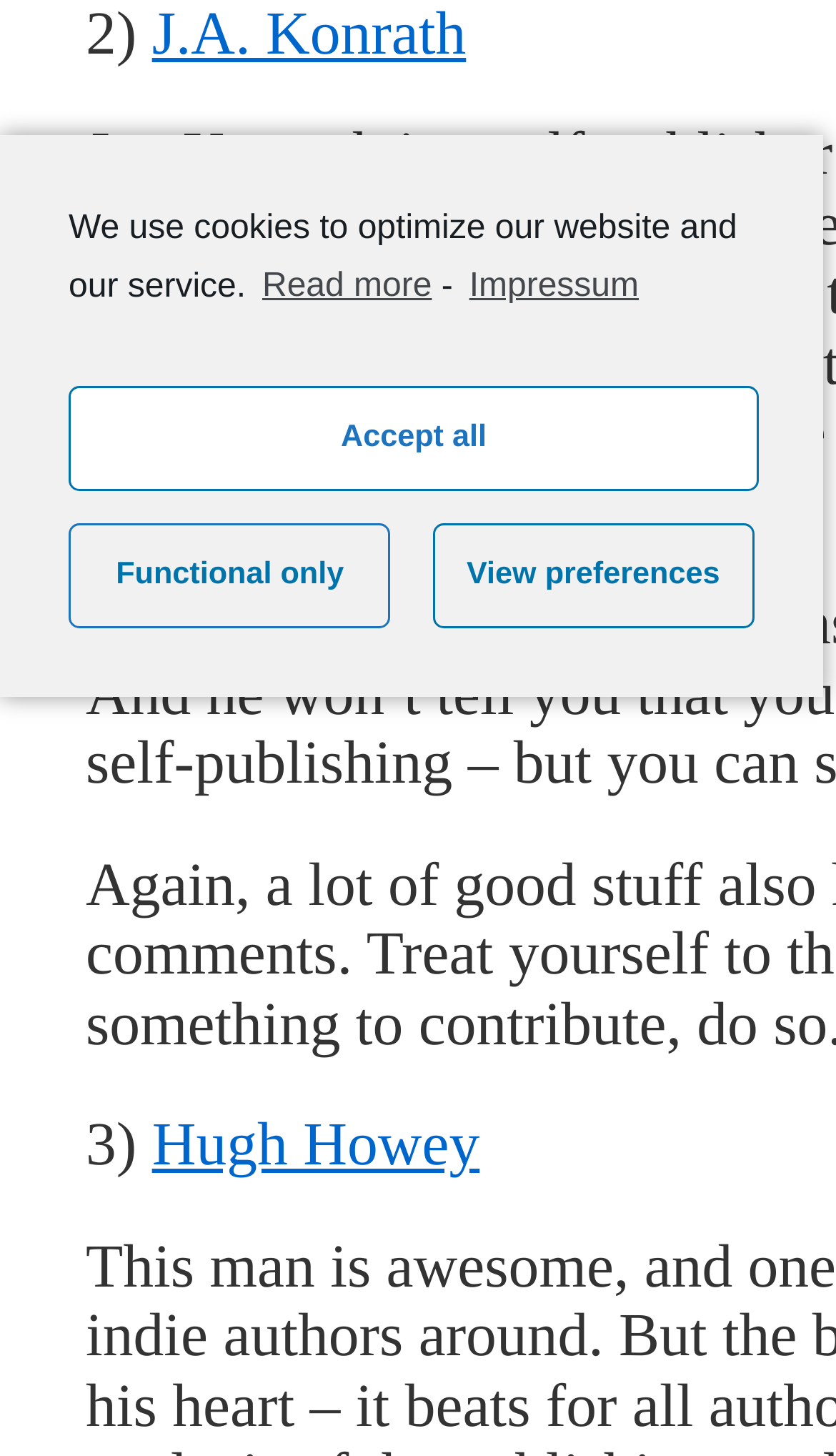Determine the bounding box of the UI component based on this description: "News". The bounding box coordinates should be four float values between 0 and 1, i.e., [left, top, right, bottom].

None